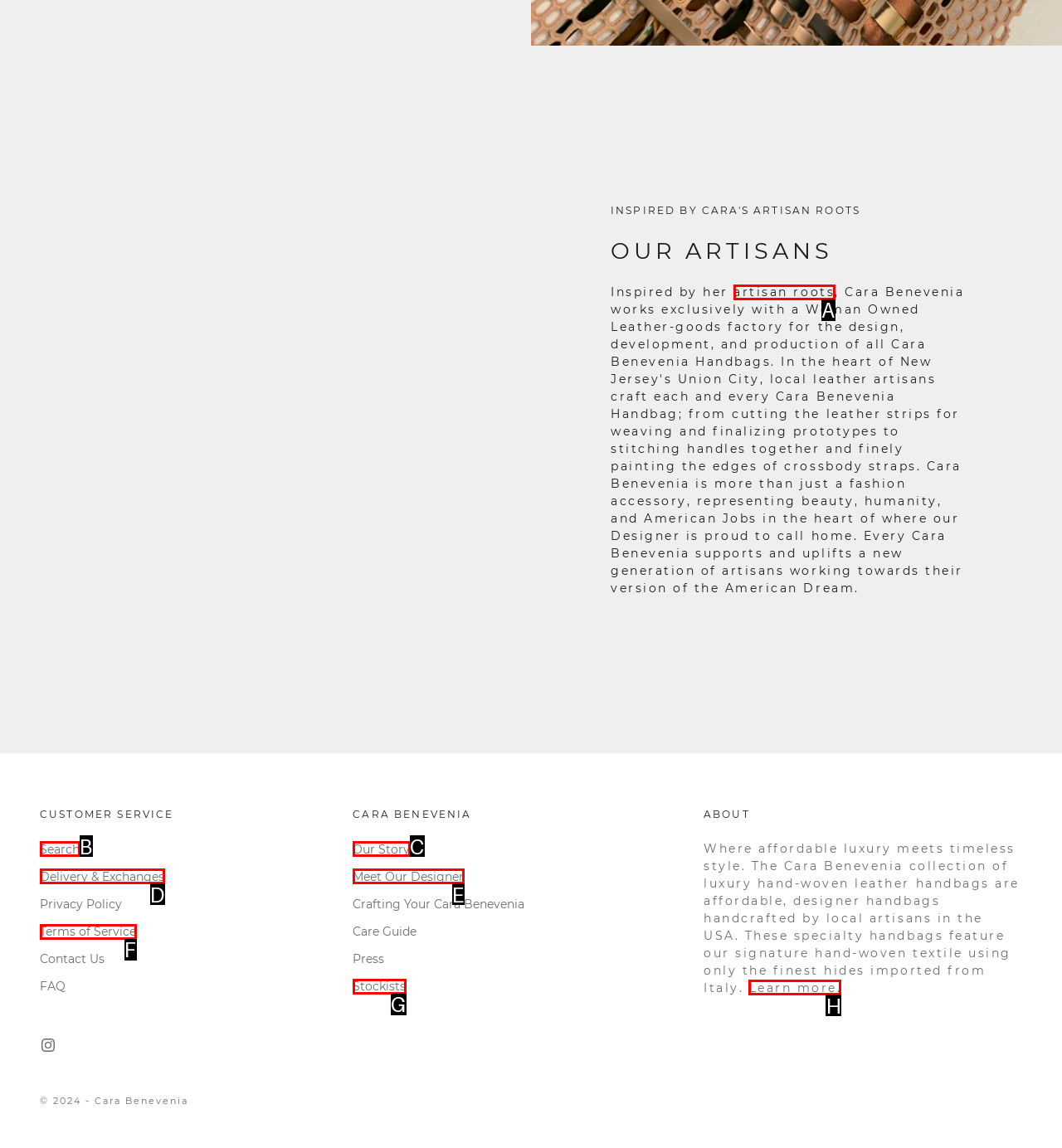Determine which UI element you should click to perform the task: Learn more about the Cara Benevenia collection
Provide the letter of the correct option from the given choices directly.

H